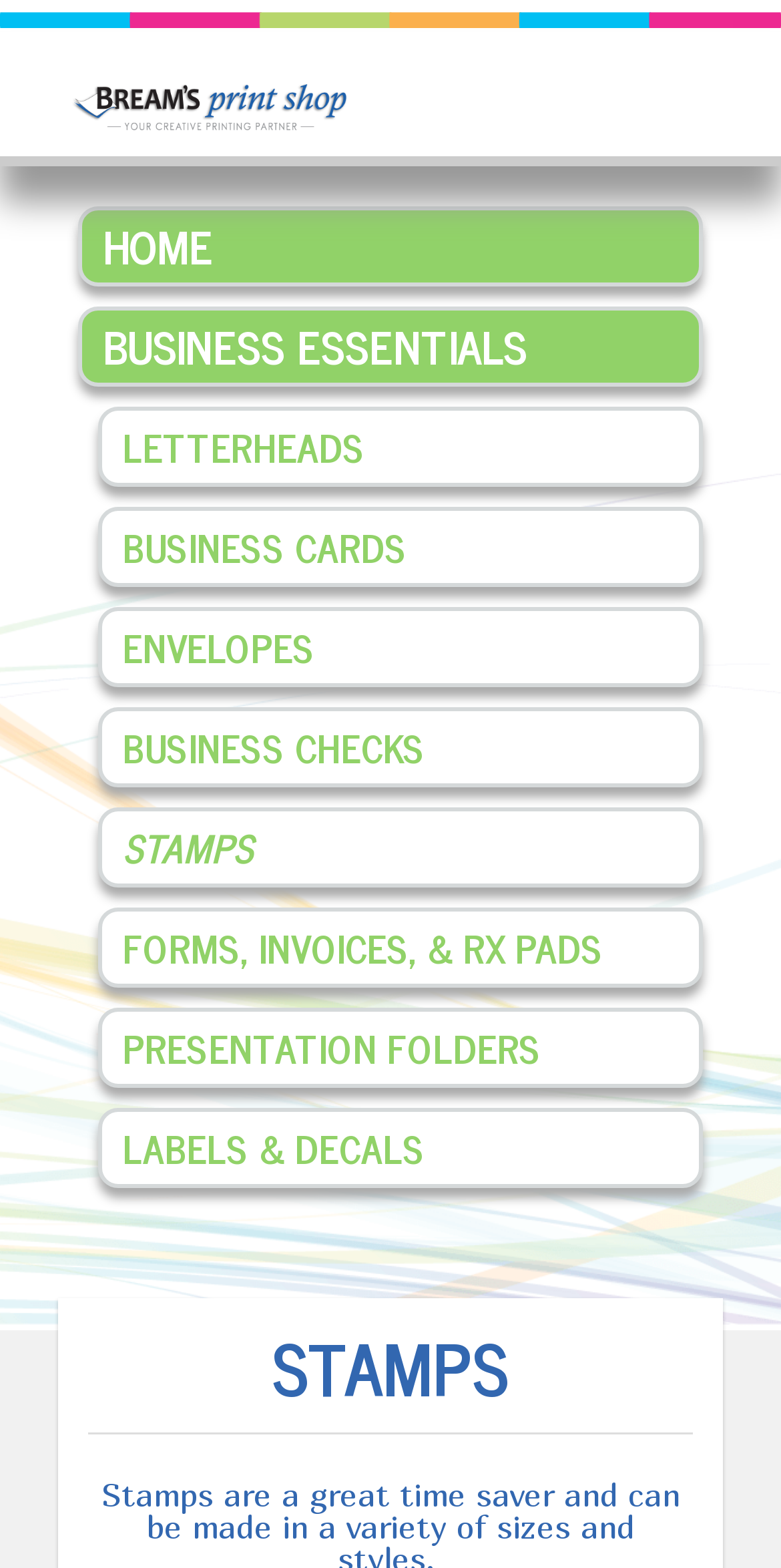Based on the provided description, "BUY THIS BOOK", find the bounding box of the corresponding UI element in the screenshot.

None